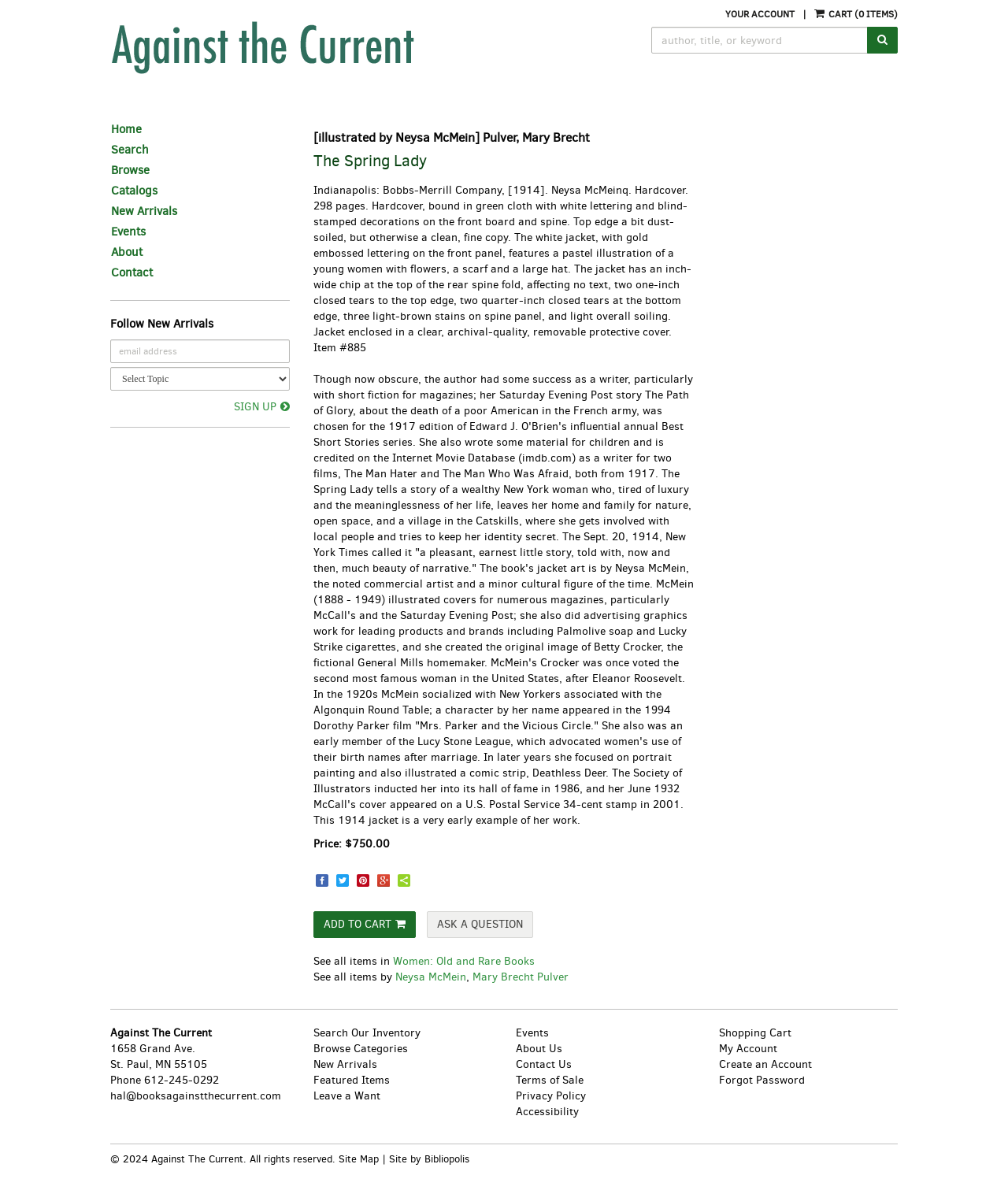Using the provided description aria-label="email address" name="customerEmail" placeholder="email address", find the bounding box coordinates for the UI element. Provide the coordinates in (top-left x, top-left y, bottom-right x, bottom-right y) format, ensuring all values are between 0 and 1.

[0.109, 0.285, 0.287, 0.305]